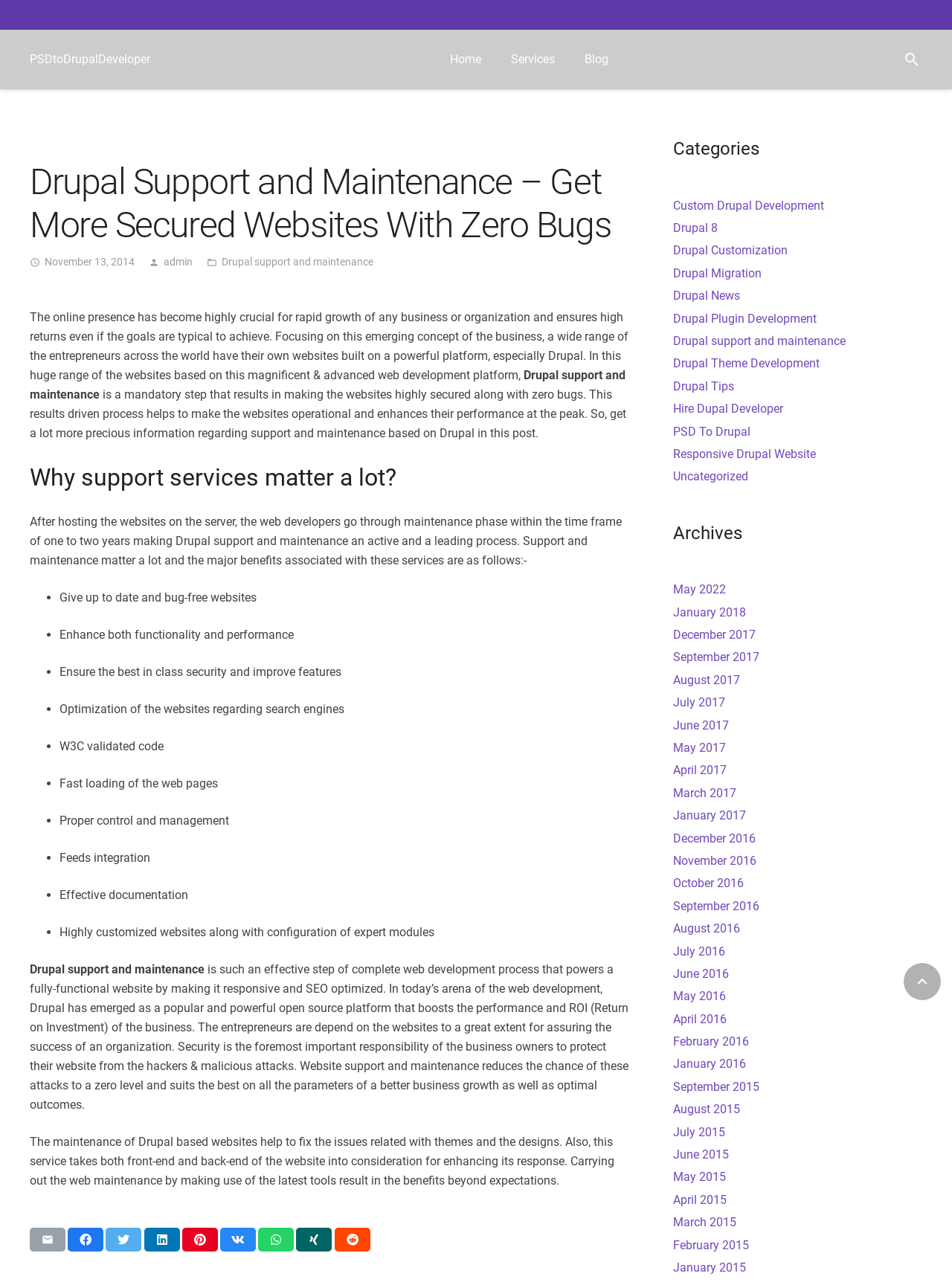Find and specify the bounding box coordinates that correspond to the clickable region for the instruction: "Share this on social media".

[0.071, 0.957, 0.109, 0.976]